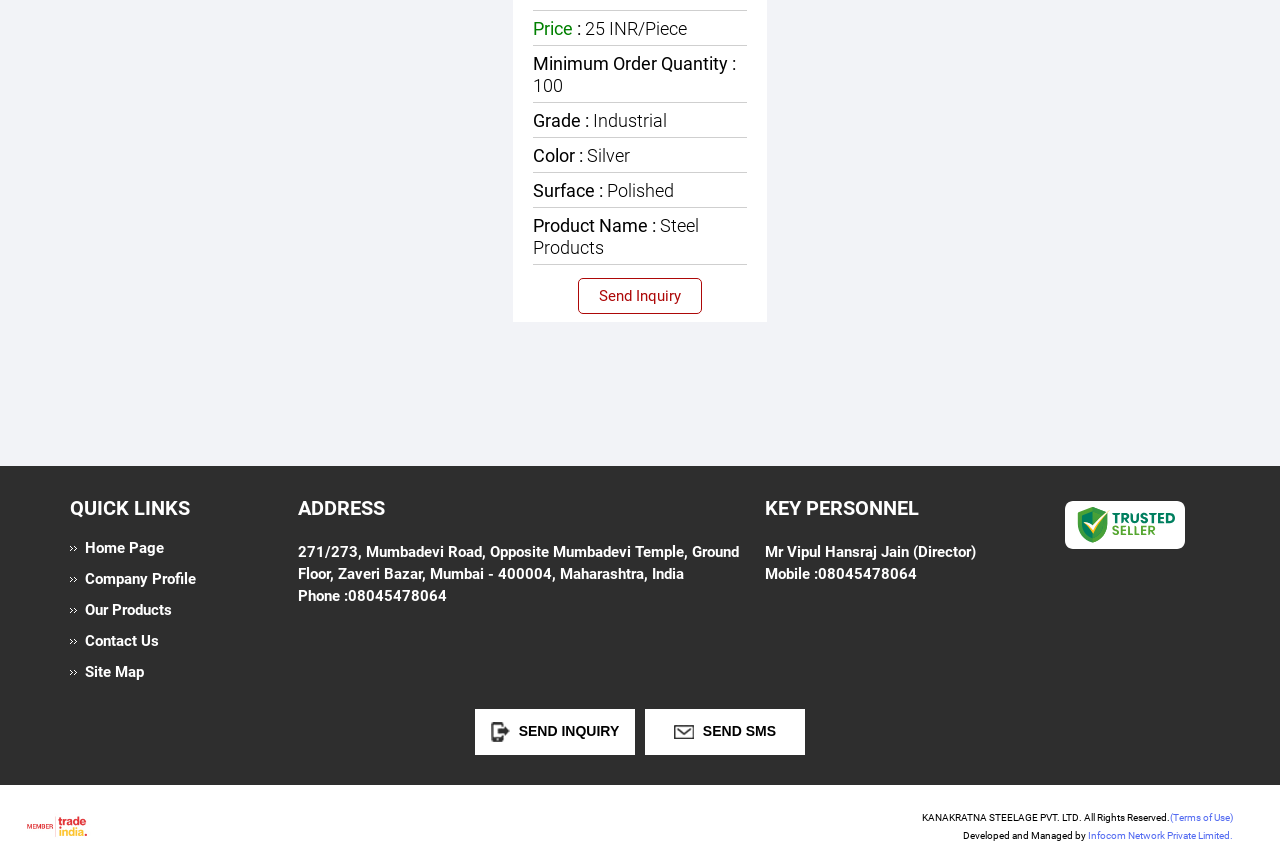Please give the bounding box coordinates of the area that should be clicked to fulfill the following instruction: "Click trusted seller". The coordinates should be in the format of four float numbers from 0 to 1, i.e., [left, top, right, bottom].

[0.832, 0.619, 0.925, 0.64]